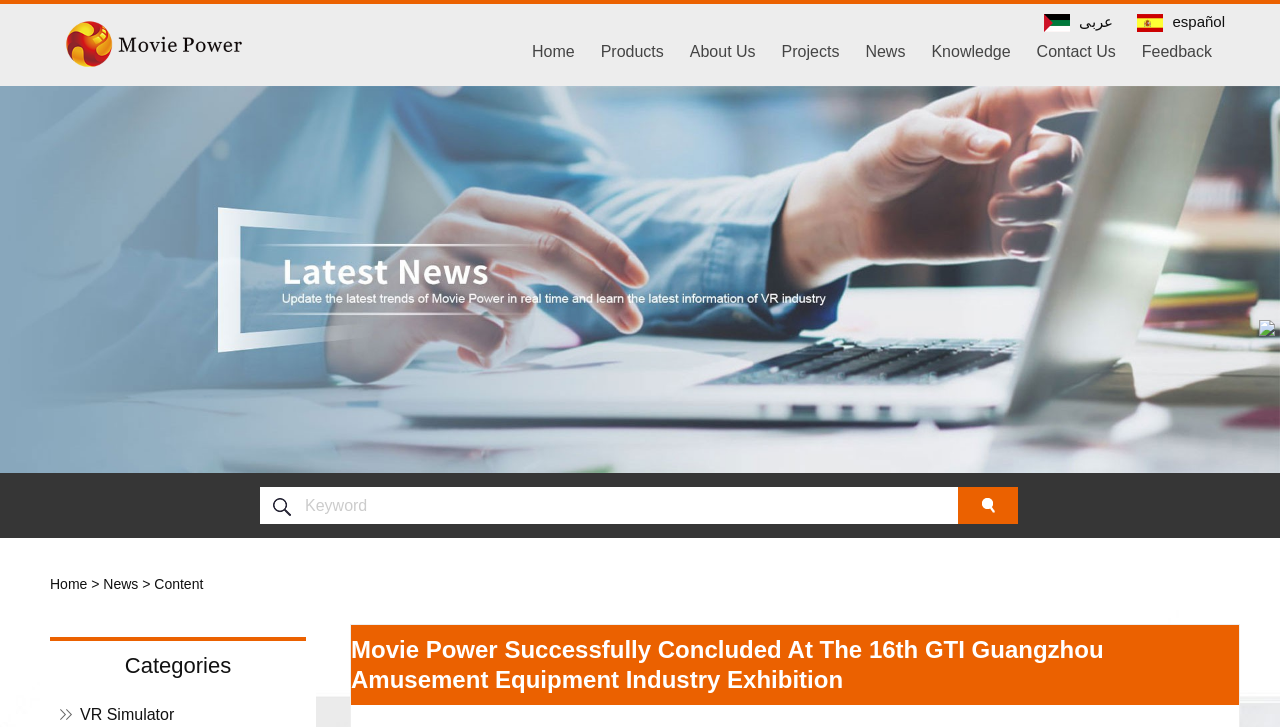Find the bounding box of the UI element described as follows: "About Us".

[0.531, 0.006, 0.598, 0.103]